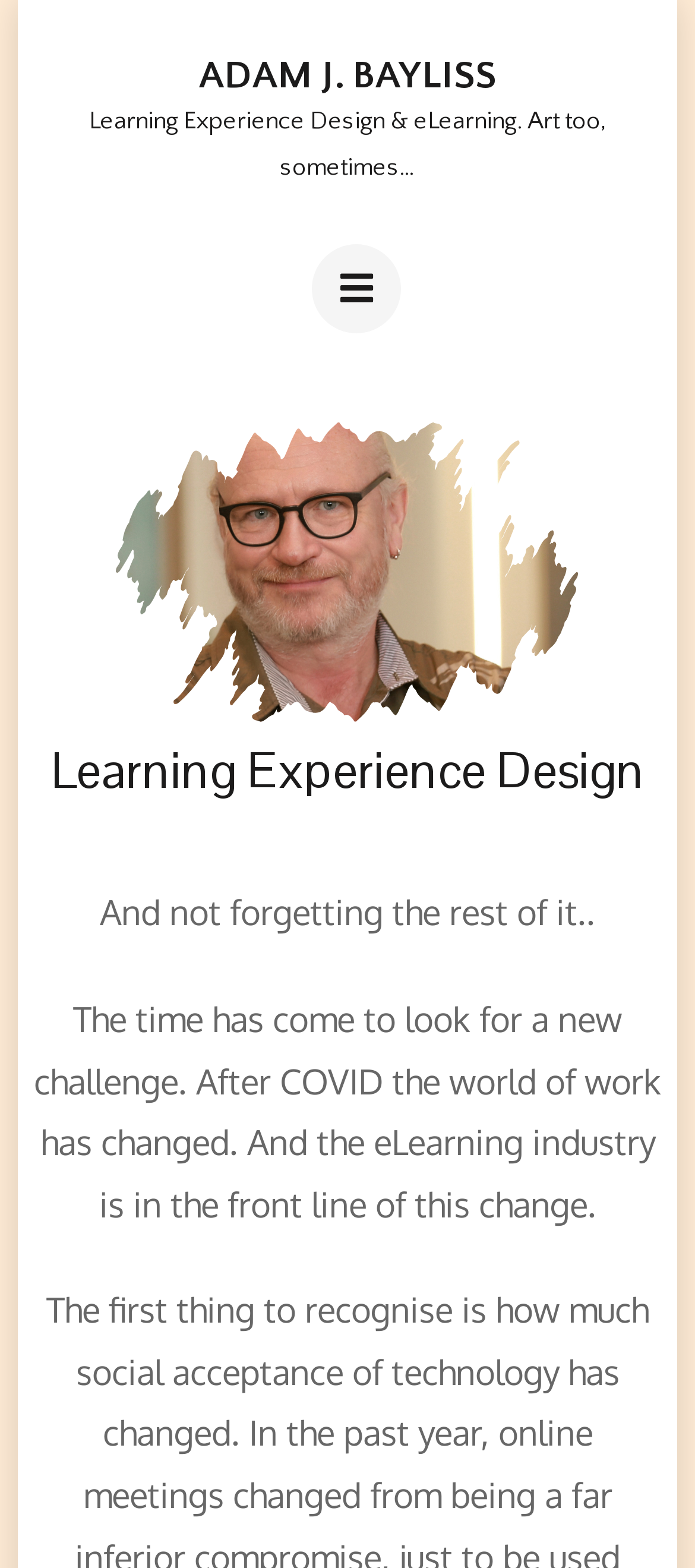What is the person's attitude towards the eLearning industry?
Using the details from the image, give an elaborate explanation to answer the question.

The text 'And the eLearning industry is in the front line of this change.' suggests that the person, Adam J. Bayliss, has a positive attitude towards the eLearning industry, seeing it as a leader in change.